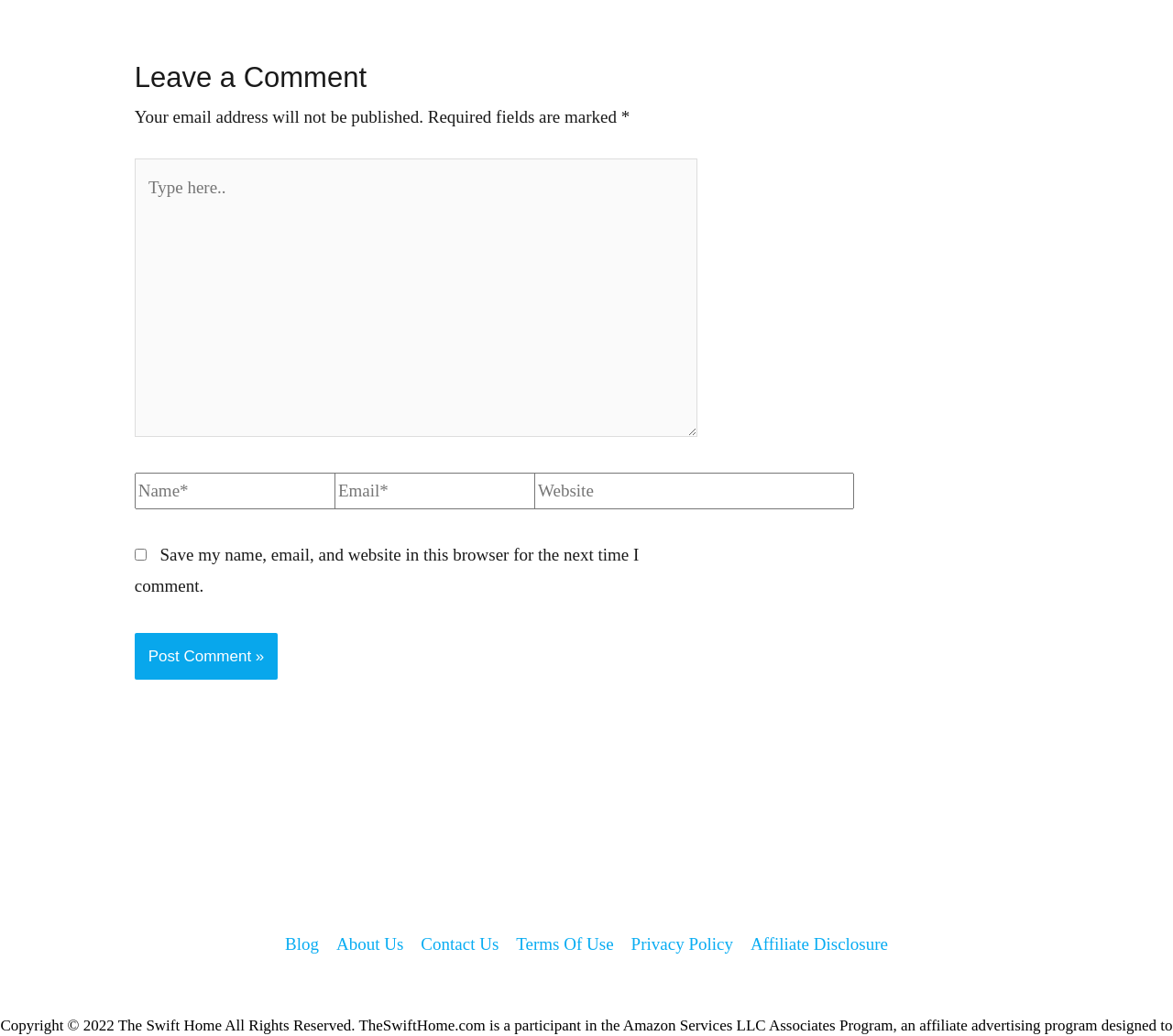Based on the image, provide a detailed response to the question:
What is the required field indicator?

The required field indicator is an asterisk symbol (*) which is displayed next to the 'Name' and 'Email' fields, indicating that they are required to be filled in.